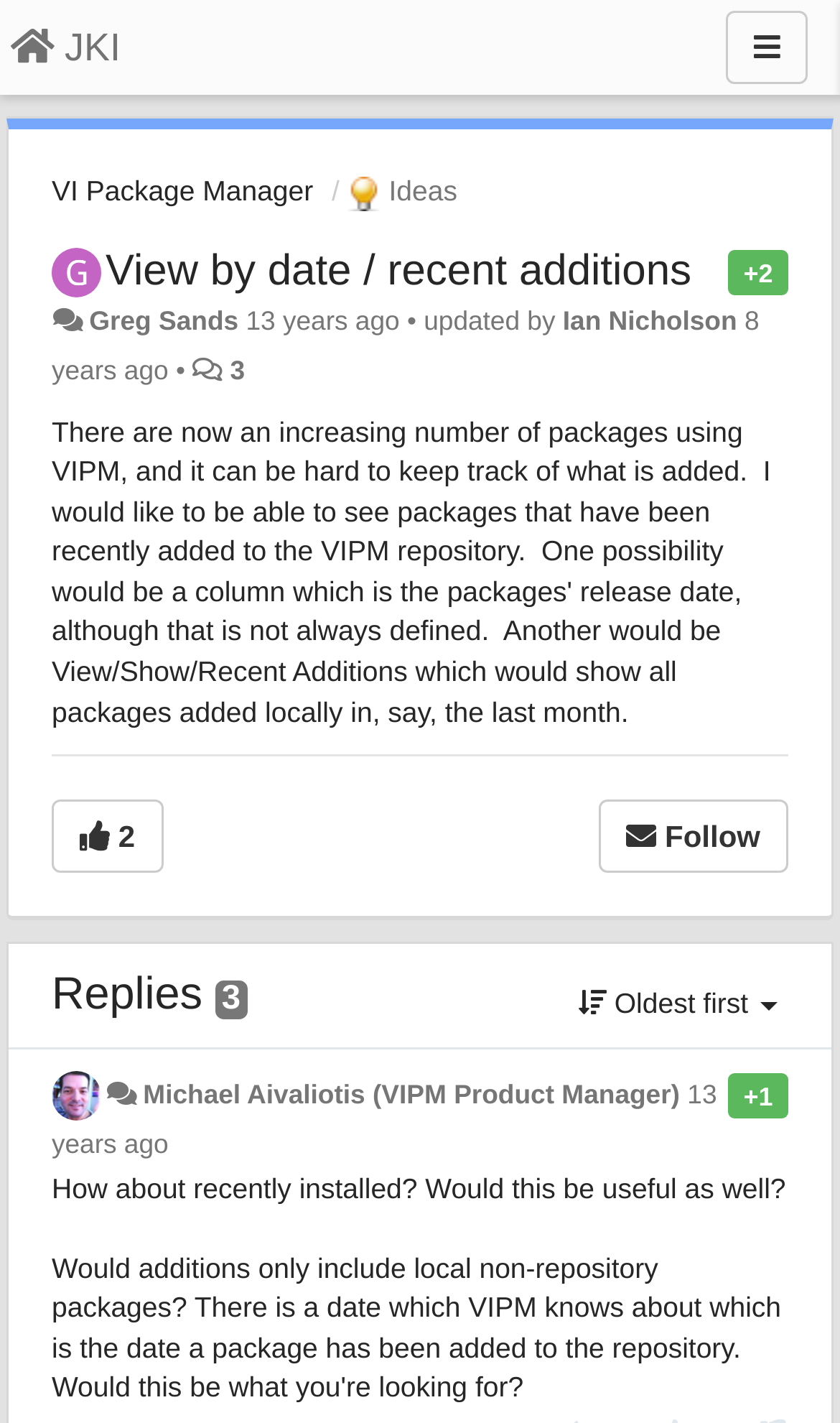Examine the screenshot and answer the question in as much detail as possible: How many replies are there?

The number of replies is not explicitly stated, but there is a button with the text 'Replies' which suggests that there are replies, but the exact number is not provided.